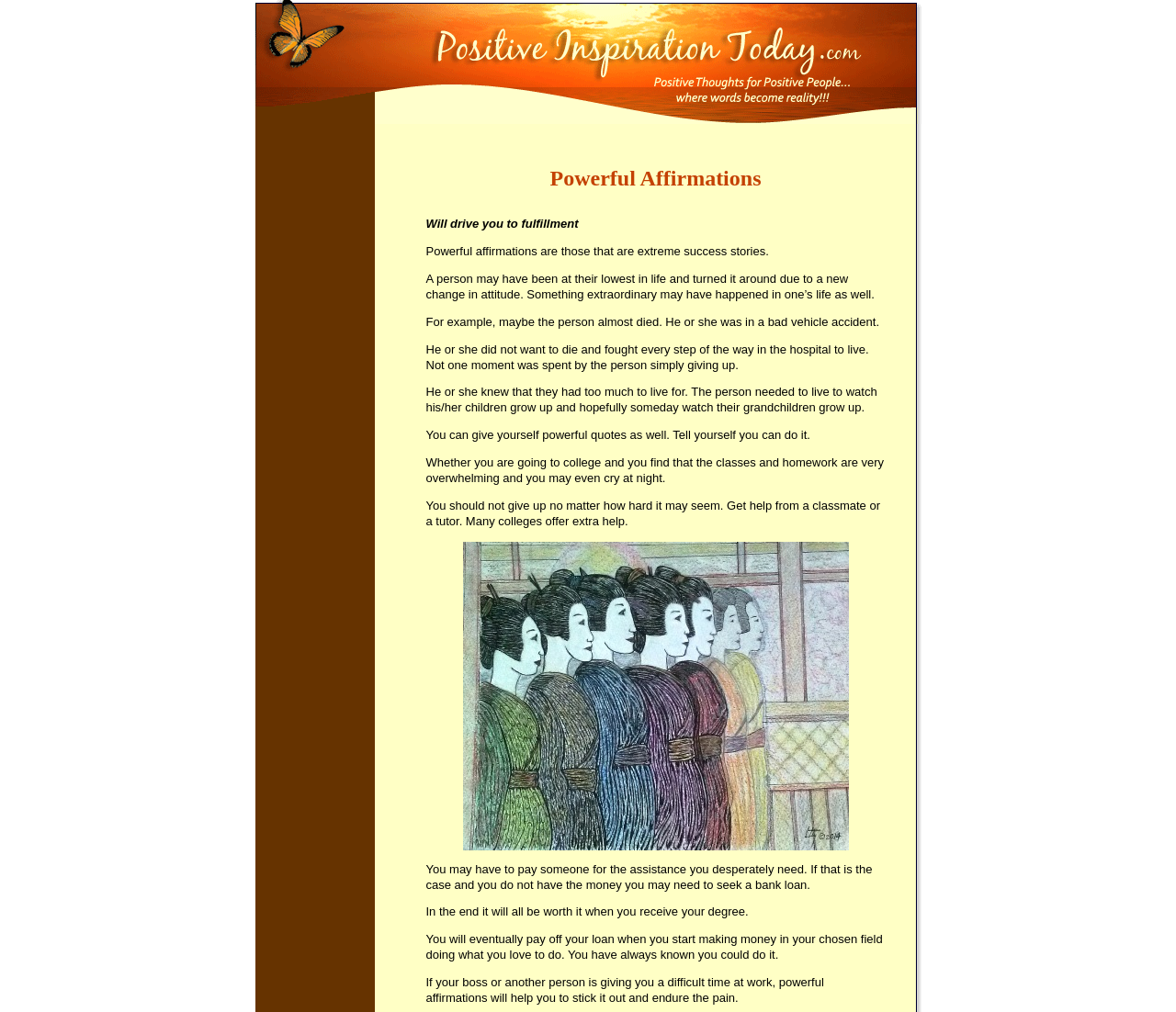Generate a thorough explanation of the webpage's elements.

The webpage is about powerful affirmations, with a heading "Powerful Affirmations" at the top center of the page. Below the heading, there is a series of paragraphs that discuss the concept of powerful affirmations, with examples of people who have overcome adversity and achieved success through a change in attitude. 

The text is organized in a vertical column, with each paragraph building on the previous one to create a narrative flow. The paragraphs are densely packed, with minimal spacing between them, and are positioned near the center of the page.

There is an image located below the text, taking up about a quarter of the page's height. The image is centered horizontally, with its top edge aligned with the bottom edge of the text.

The text continues below the image, with more paragraphs that provide advice on how to use powerful affirmations in everyday life, such as seeking help when needed and persevering through difficult times. The final paragraphs are positioned near the bottom of the page, with the last one ending near the bottom right corner.